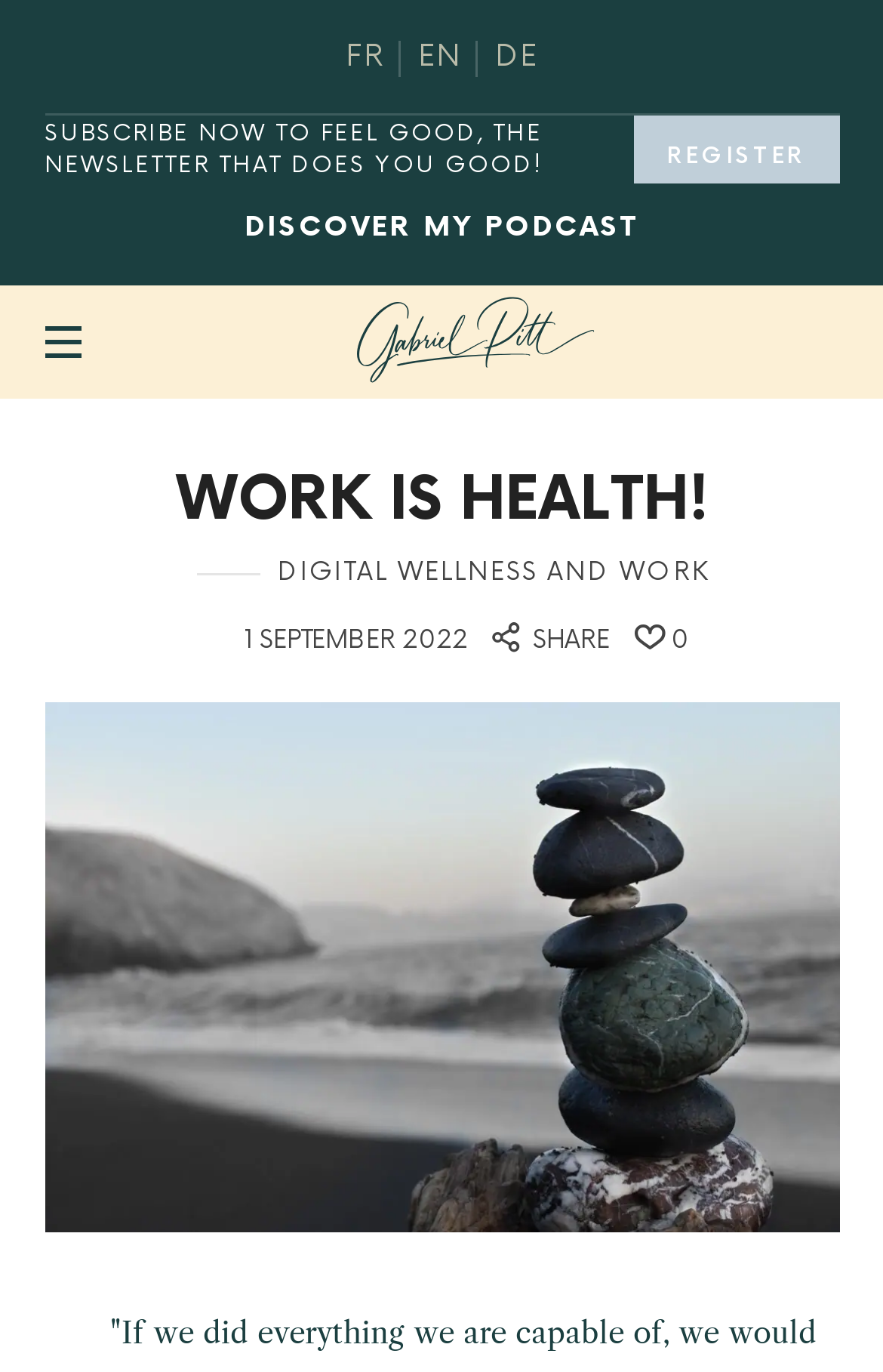Refer to the element description Register and identify the corresponding bounding box in the screenshot. Format the coordinates as (top-left x, top-left y, bottom-right x, bottom-right y) with values in the range of 0 to 1.

[0.717, 0.084, 0.95, 0.134]